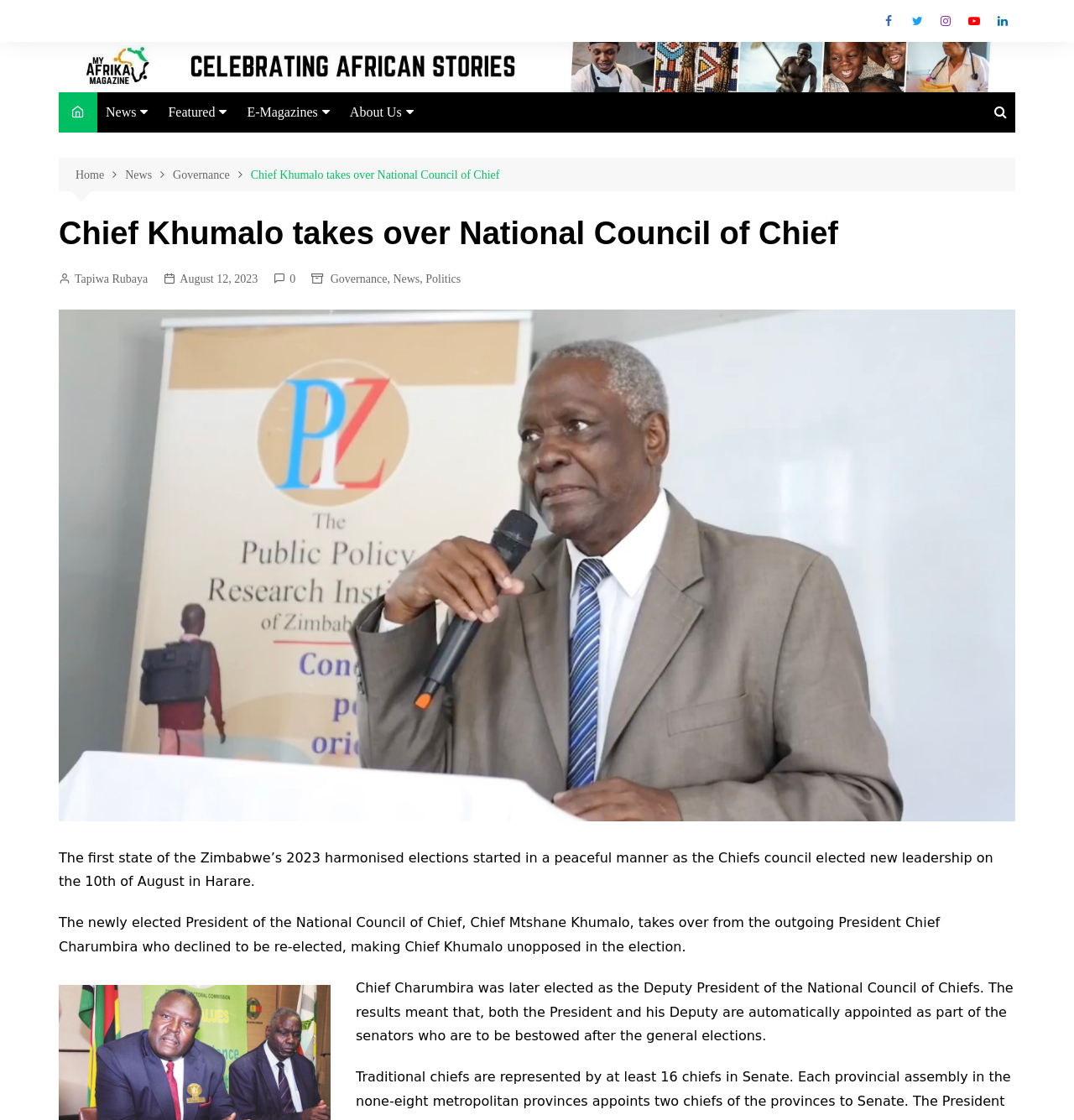Please find the bounding box coordinates for the clickable element needed to perform this instruction: "Read the article about Chief Khumalo".

[0.055, 0.193, 0.945, 0.224]